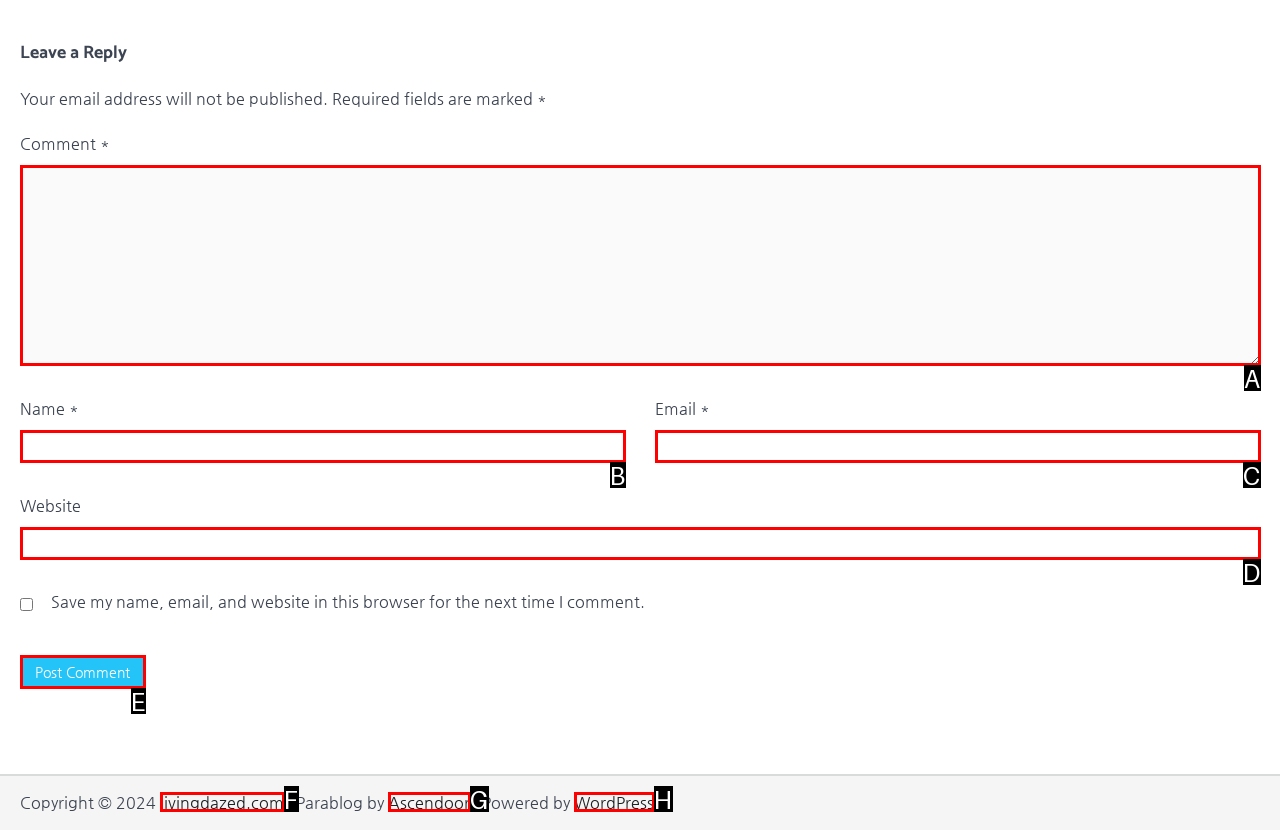To achieve the task: Visit the website, indicate the letter of the correct choice from the provided options.

F